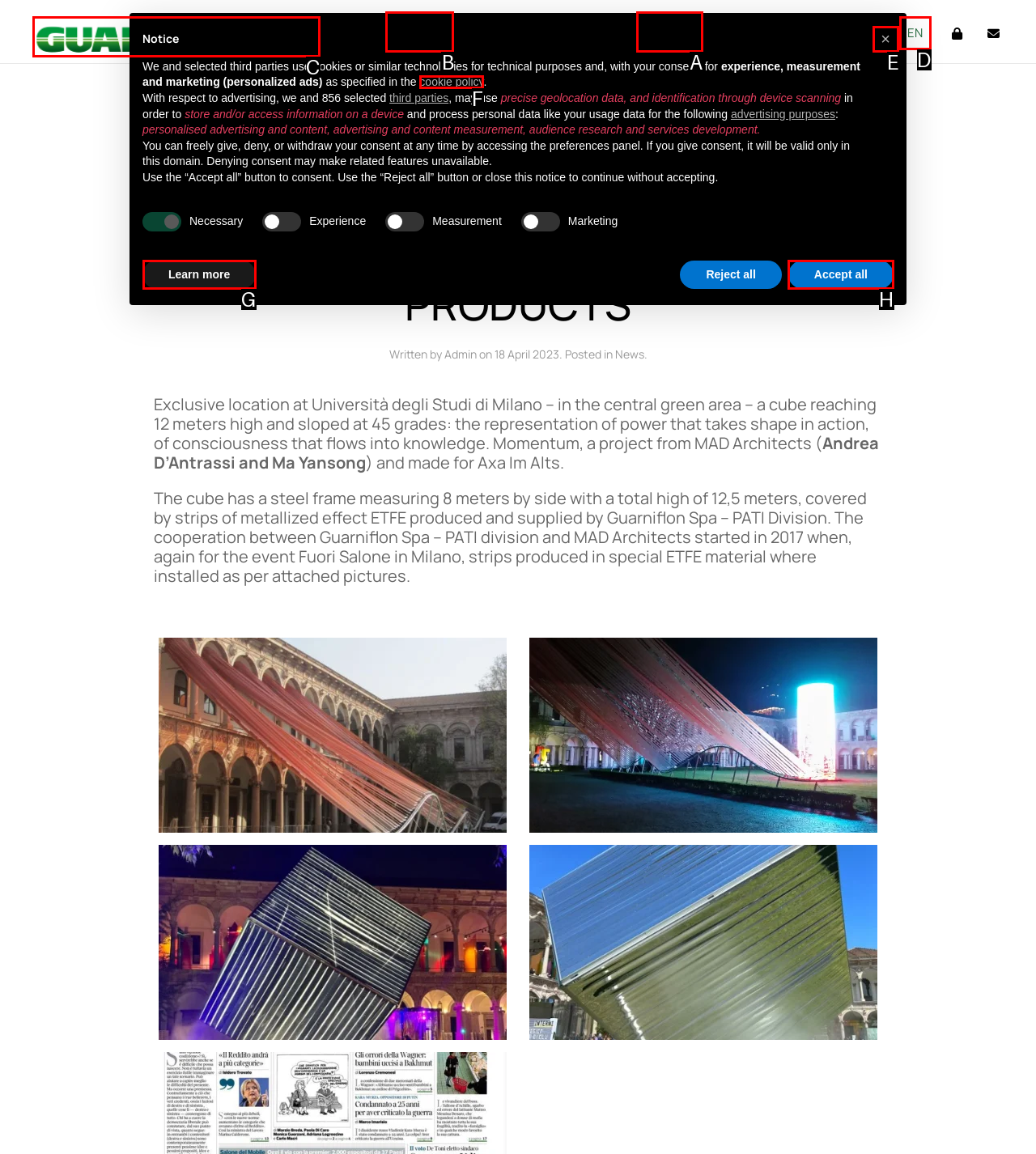Please indicate which HTML element should be clicked to fulfill the following task: Click the 'THE GROUP' button. Provide the letter of the selected option.

B